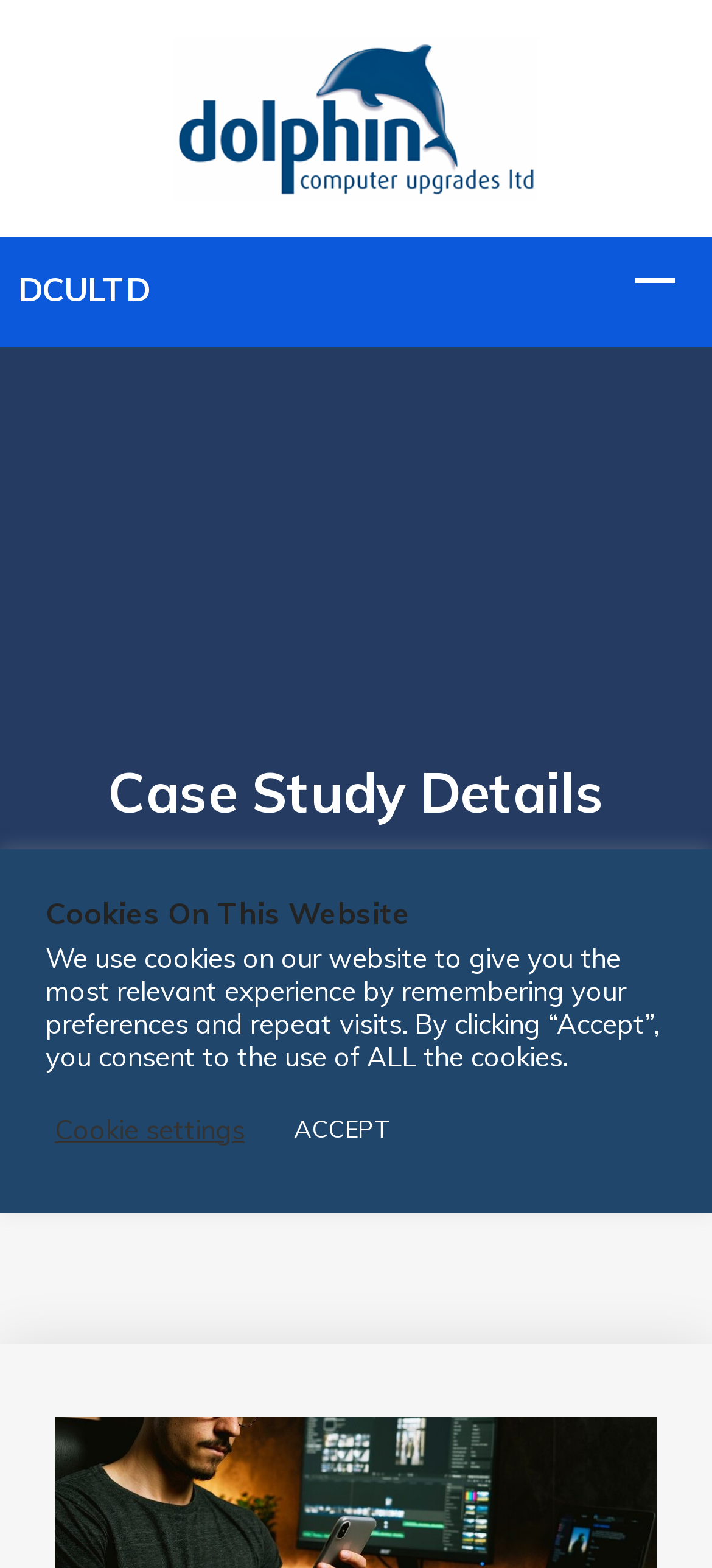Locate the bounding box of the UI element with the following description: "title="Dolphin Computer Upgrades Ltd"".

[0.244, 0.056, 0.756, 0.089]